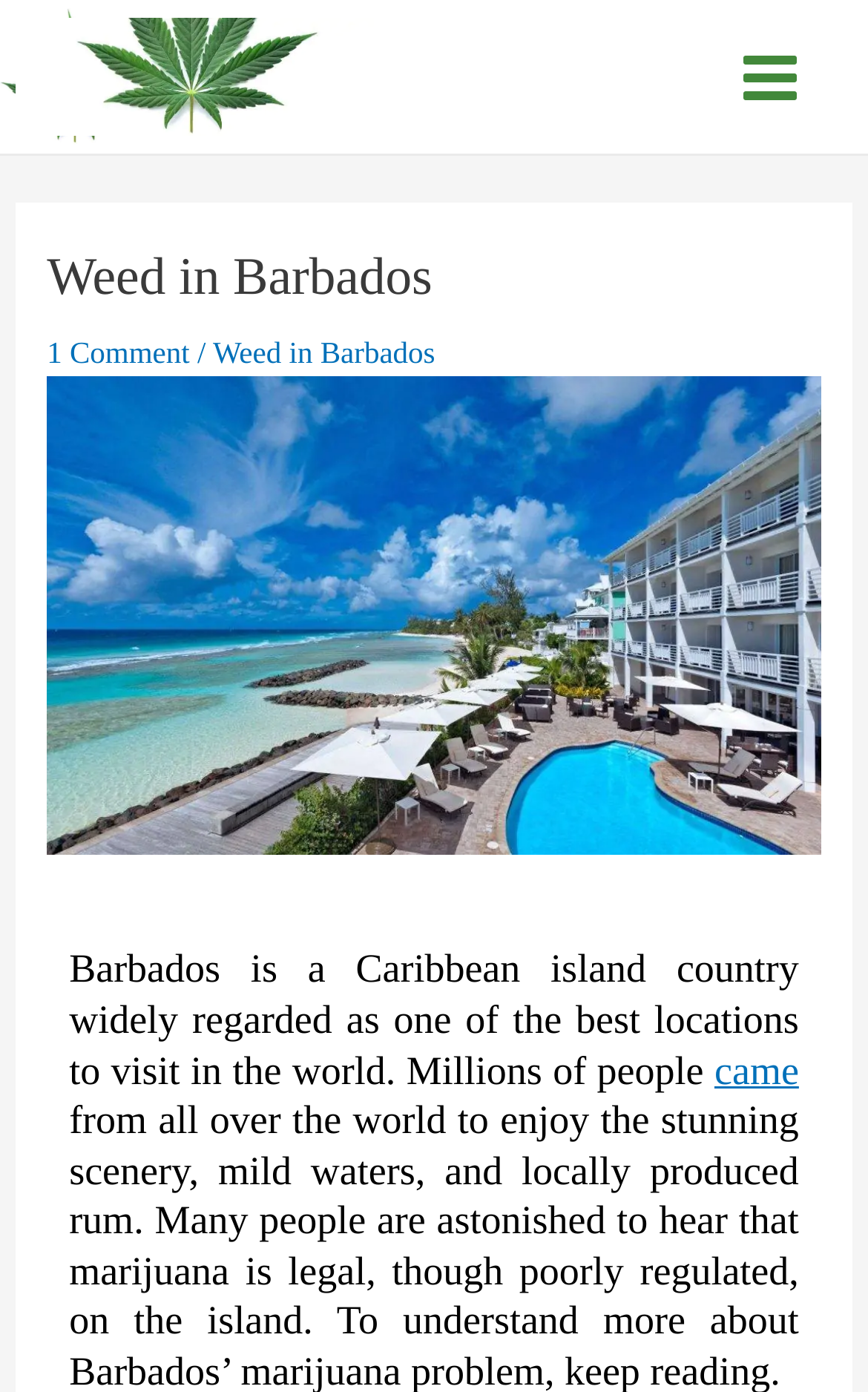What is the topic of the webpage?
Please interpret the details in the image and answer the question thoroughly.

The topic of the webpage can be inferred from the heading 'Weed in Barbados', the image description, and the text 'Barbados is a Caribbean island country...'. All these elements suggest that the webpage is discussing weed or marijuana in Barbados.